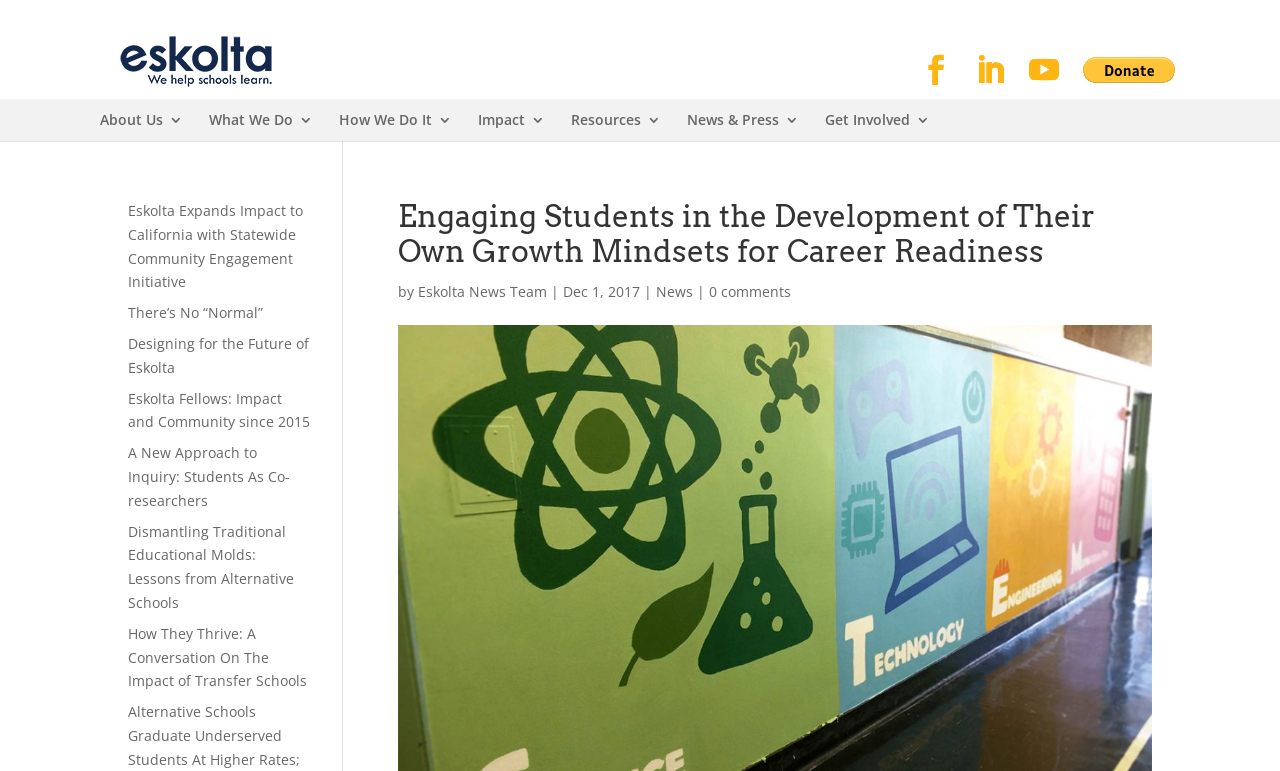Identify the bounding box of the UI element that matches this description: "Participate".

None